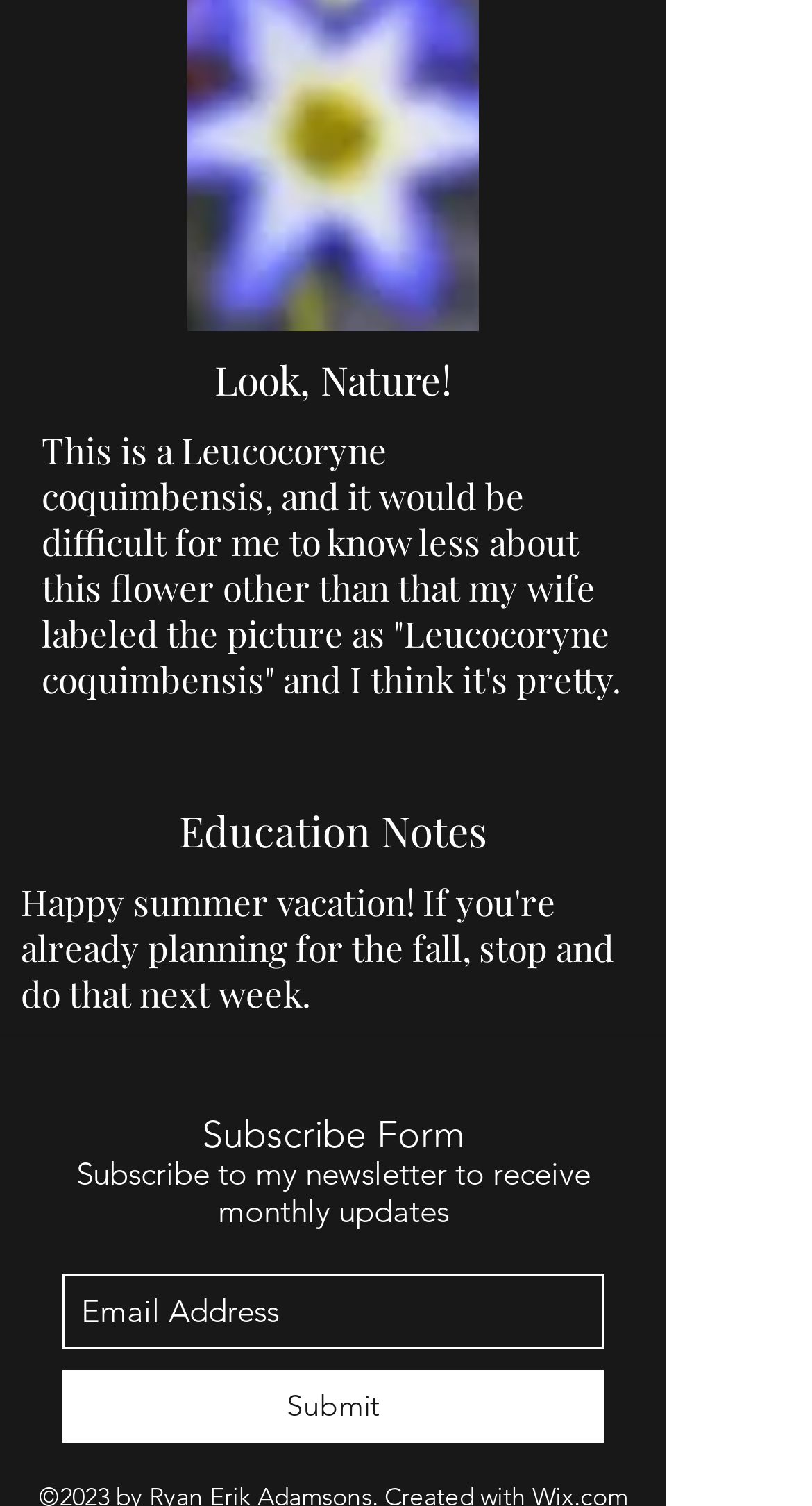Please find the bounding box for the following UI element description. Provide the coordinates in (top-left x, top-left y, bottom-right x, bottom-right y) format, with values between 0 and 1: aria-label="Email Address" name="email" placeholder="Email Address"

[0.077, 0.845, 0.744, 0.895]